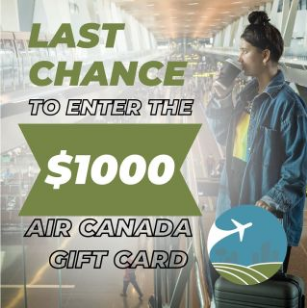What is the source of light in the airport terminal?
Using the image, provide a concise answer in one word or a short phrase.

natural light